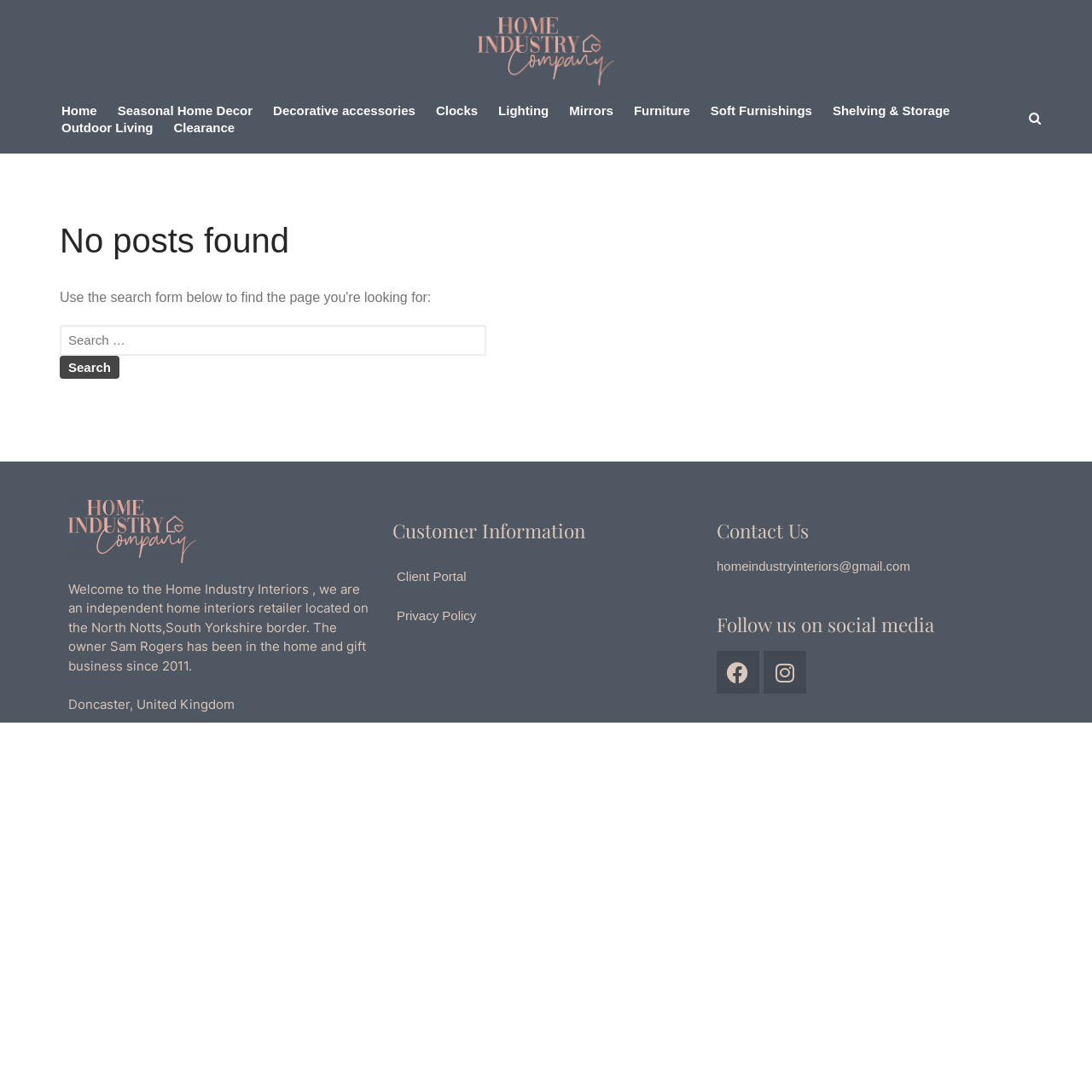What social media platforms does the company have?
Based on the image, provide your answer in one word or phrase.

Facebook and Instagram